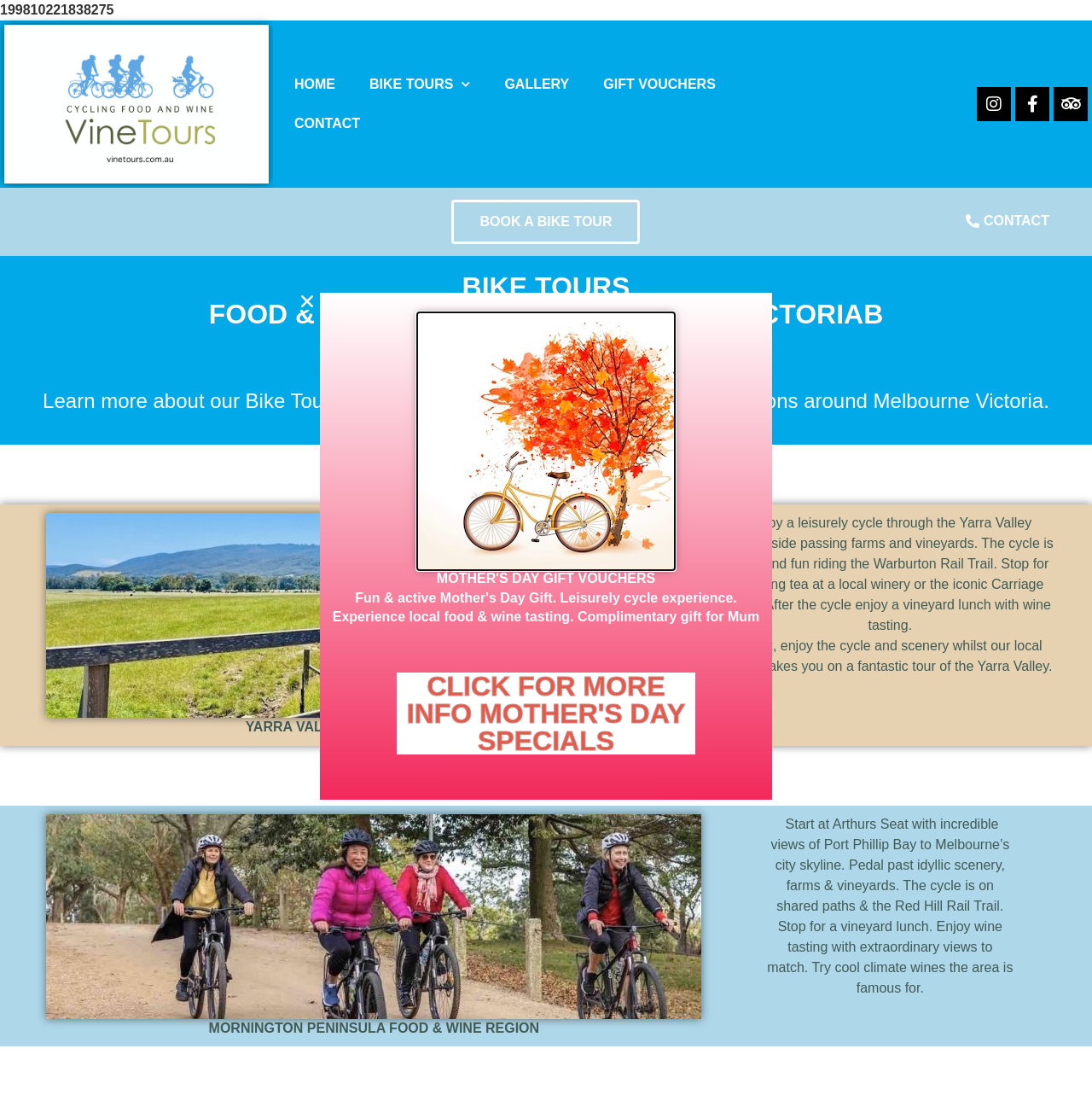Please predict the bounding box coordinates of the element's region where a click is necessary to complete the following instruction: "Click HOME". The coordinates should be represented by four float numbers between 0 and 1, i.e., [left, top, right, bottom].

[0.254, 0.059, 0.323, 0.094]